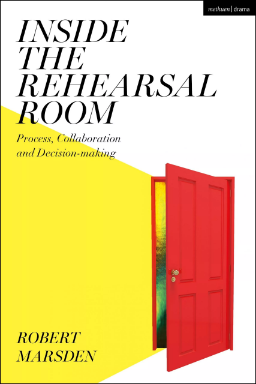Explain what is happening in the image with as much detail as possible.

The image features the cover of the book titled "Inside the Rehearsal Room," authored by Robert Marsden. The striking design showcases a vibrant red door, partially open, symbolizing access to the creative and collaborative processes within a rehearsal setting. The bold, black typography of the title contrasts sharply with the bright colors, emphasizing the focus on process, collaboration, and decision-making in theatre. This book explores the dynamics of rehearsal rooms, highlighting the essential relationships between actors, directors, and the production team, while providing practical insights drawn from Marsden's extensive directing experience in the UK and Europe. It is an essential read for anyone interested in understanding the nuanced and often complex practices that lead to successful theatrical productions.